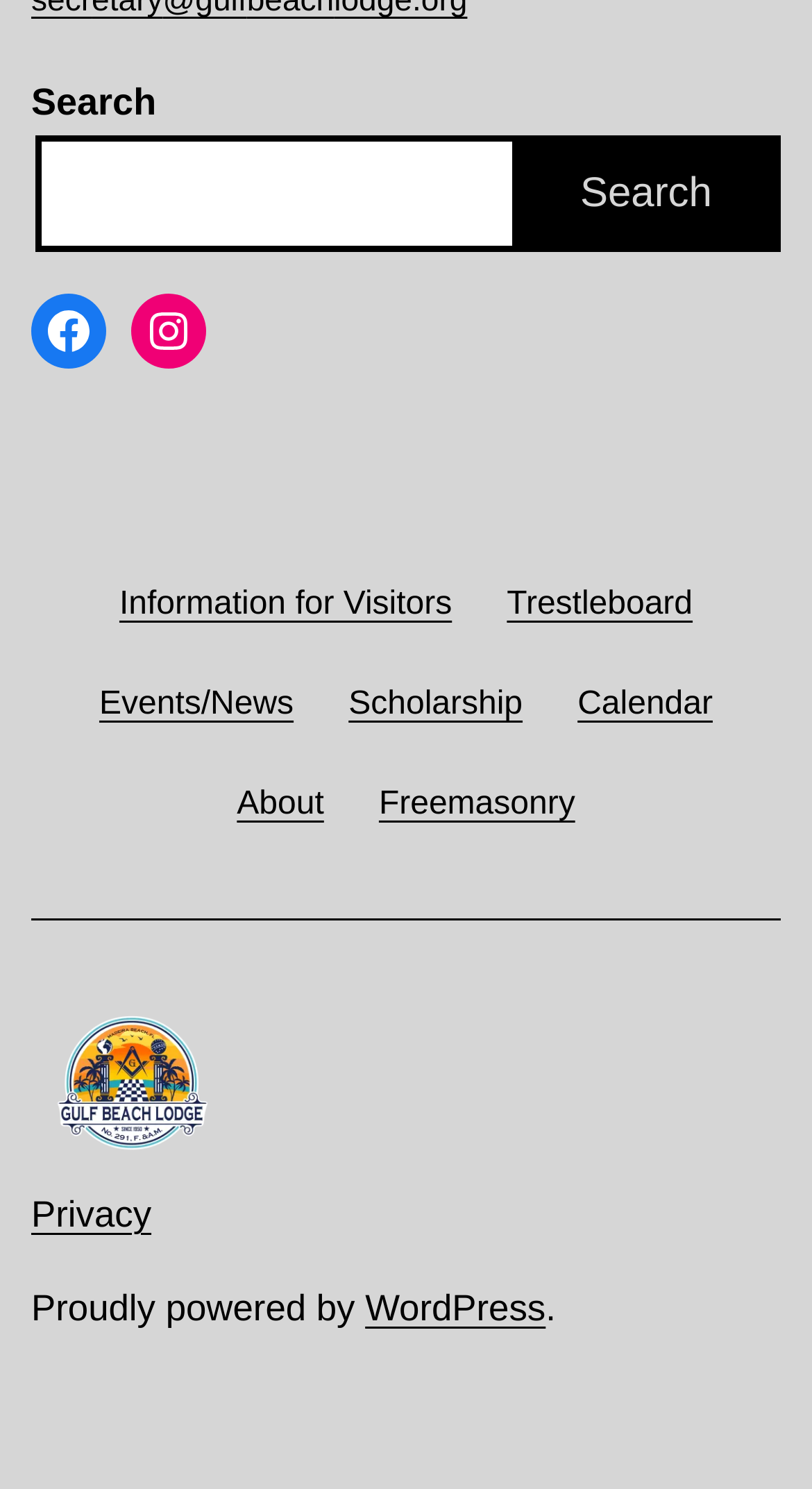Locate the bounding box coordinates of the element that needs to be clicked to carry out the instruction: "View Gulf Beach Masonic Lodge, No. 291, F & A M". The coordinates should be given as four float numbers ranging from 0 to 1, i.e., [left, top, right, bottom].

[0.038, 0.707, 0.285, 0.745]